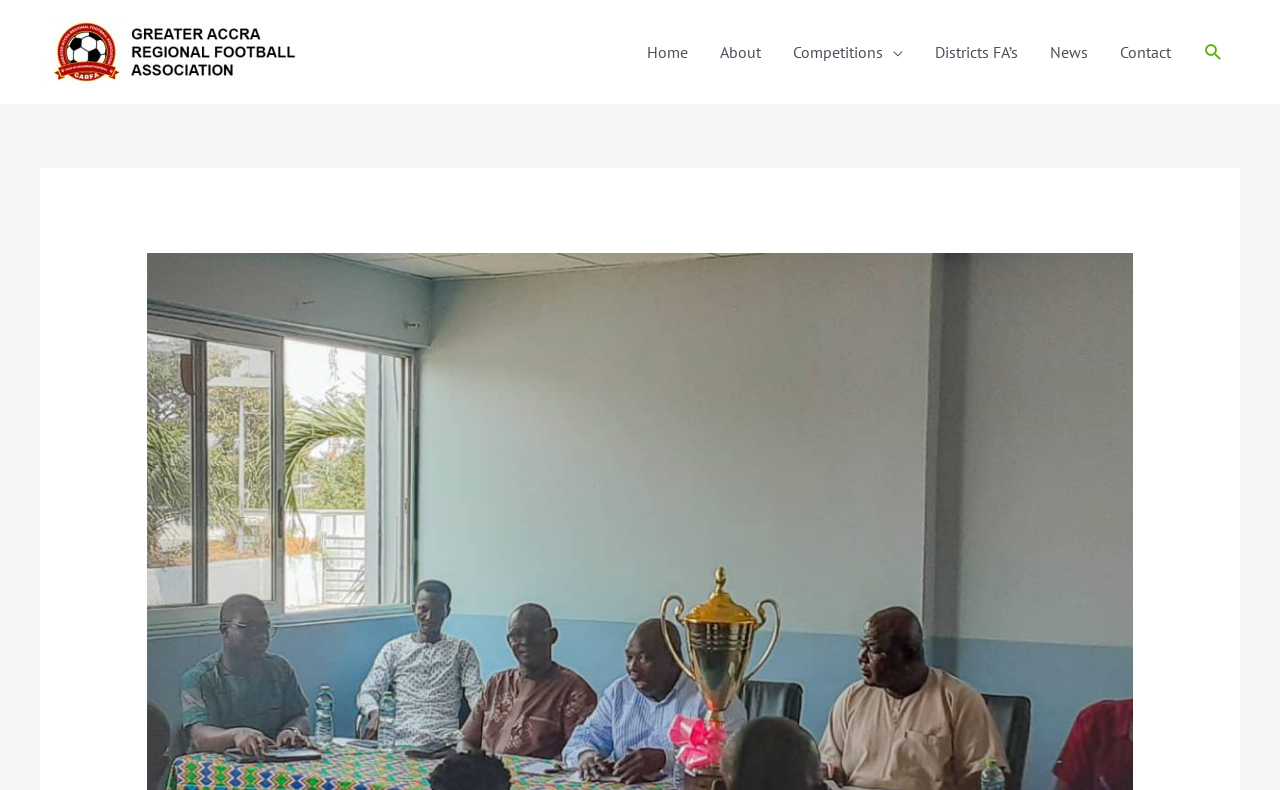Refer to the image and provide an in-depth answer to the question:
What is the name of the regional football association?

I found the answer by looking at the root element of the webpage, which contains the text 'GARFA GOES ‘PROJECT IT AND SOCIAL MEDIA’ TO PROMOTE ITS REGIONAL PRODUCTS (DIVISION 2, WOMEN DIVISION 1, DIVISION 3 AND JUVENILE COMPETITIONS COMMITTEE) – Greater Accra Regional Football Association'. The name of the regional football association is 'Greater Accra Regional Football Association'.